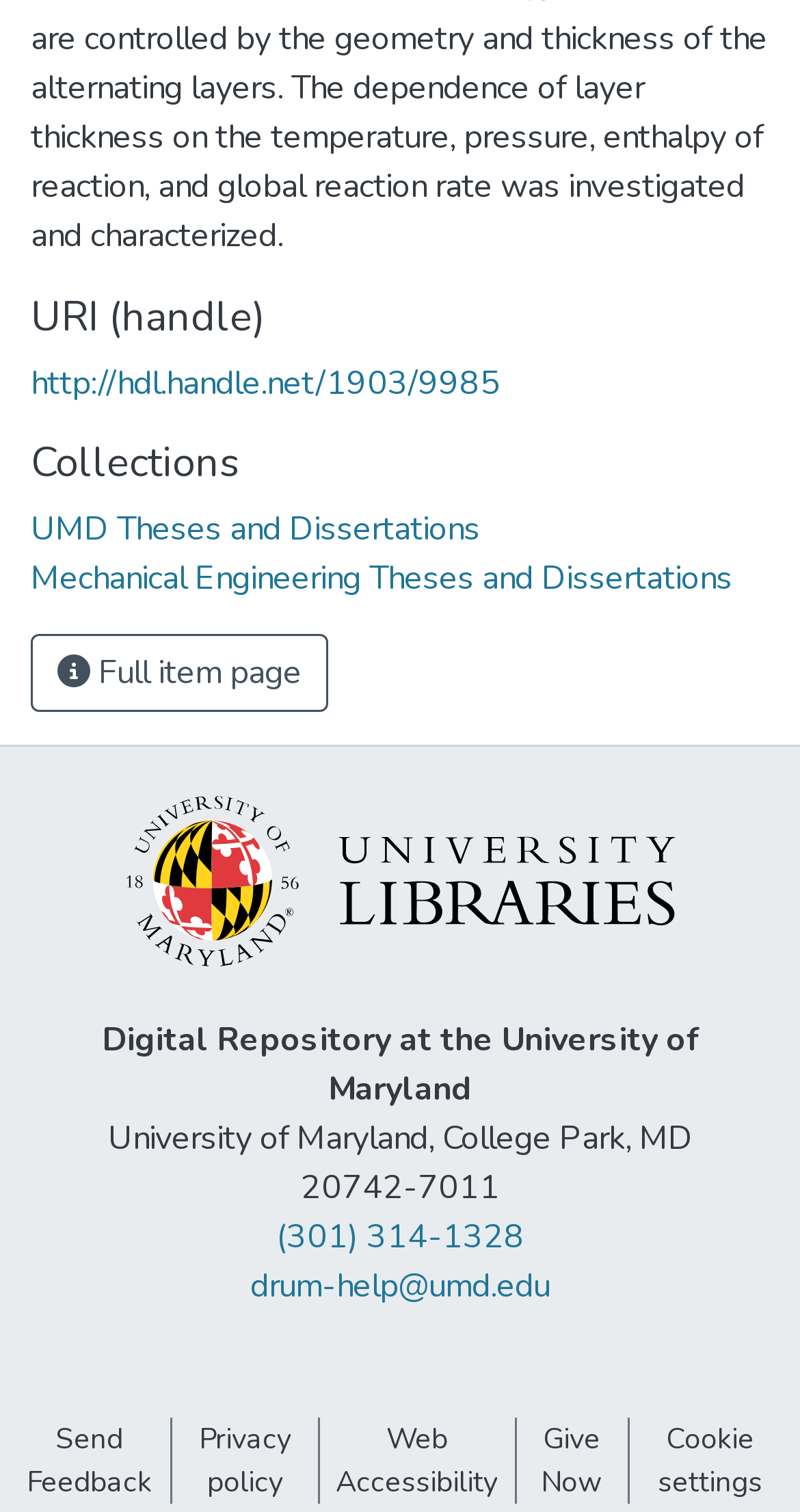What is the logo of the university?
Respond to the question with a well-detailed and thorough answer.

I found the answer by looking at the image element 'UMD Libraries logo' which is located near the university's name.